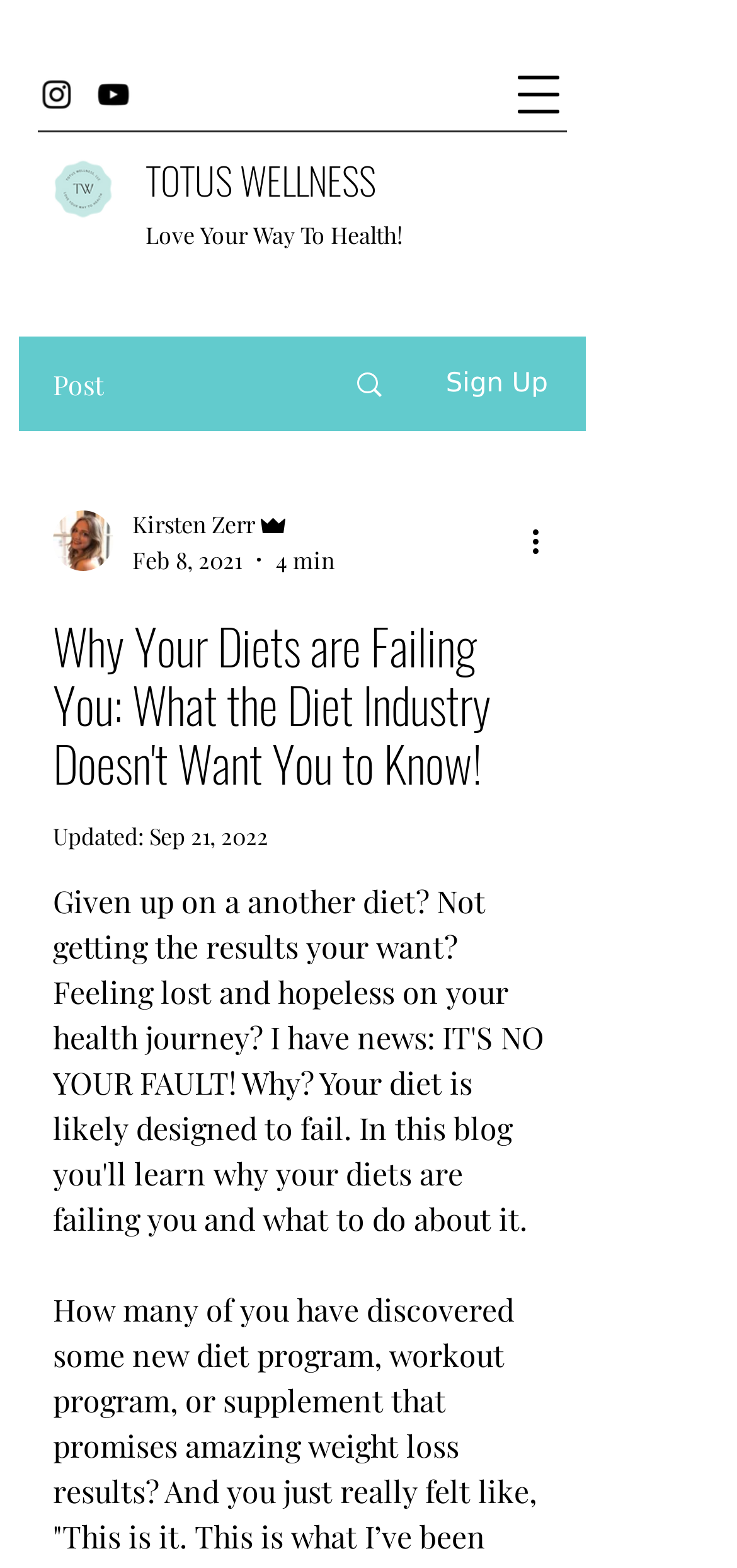Identify the bounding box coordinates for the UI element mentioned here: "aria-label="More actions"". Provide the coordinates as four float values between 0 and 1, i.e., [left, top, right, bottom].

[0.713, 0.33, 0.774, 0.359]